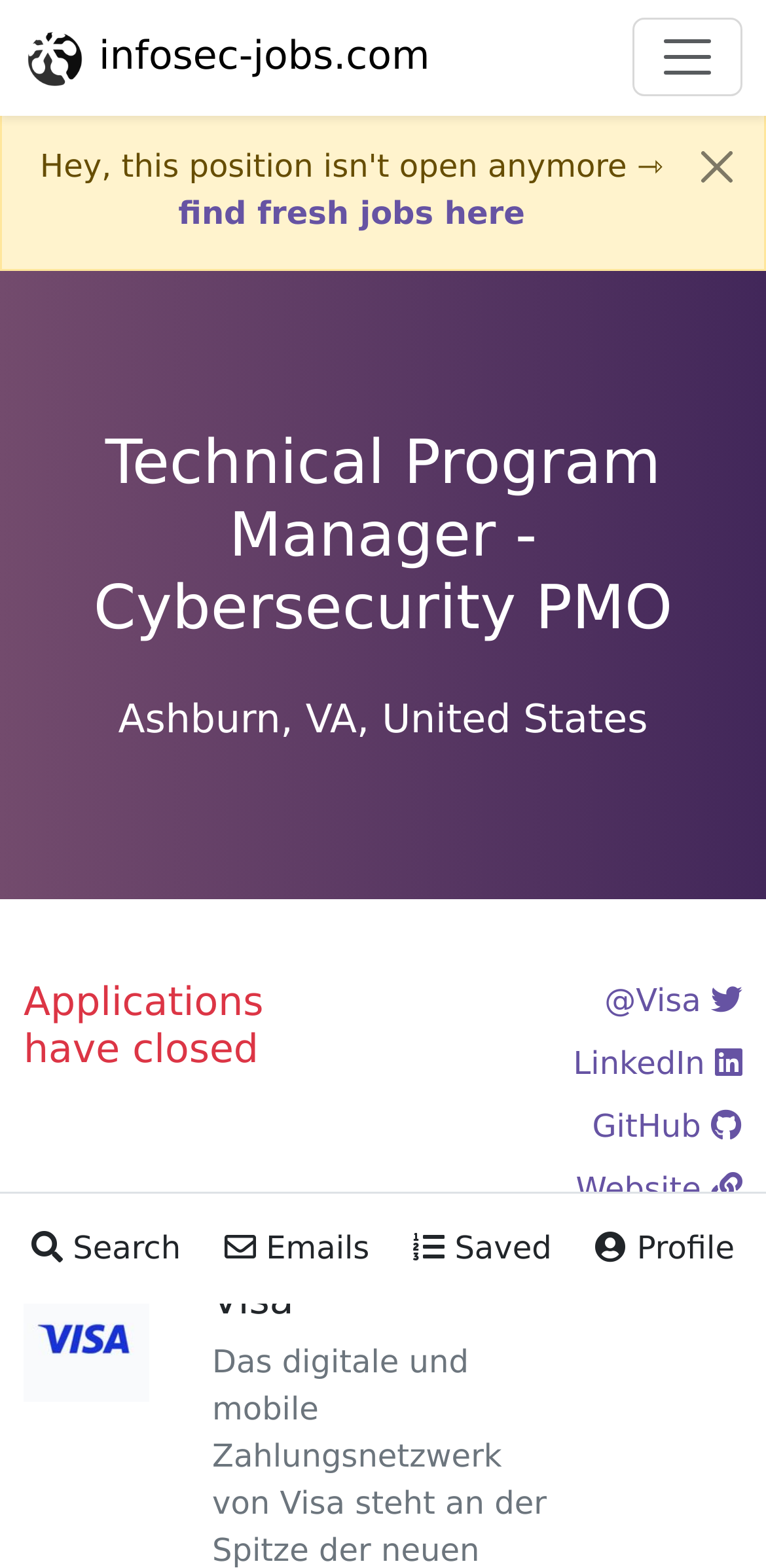What is the job title?
Give a one-word or short-phrase answer derived from the screenshot.

Technical Program Manager - Cybersecurity PMO